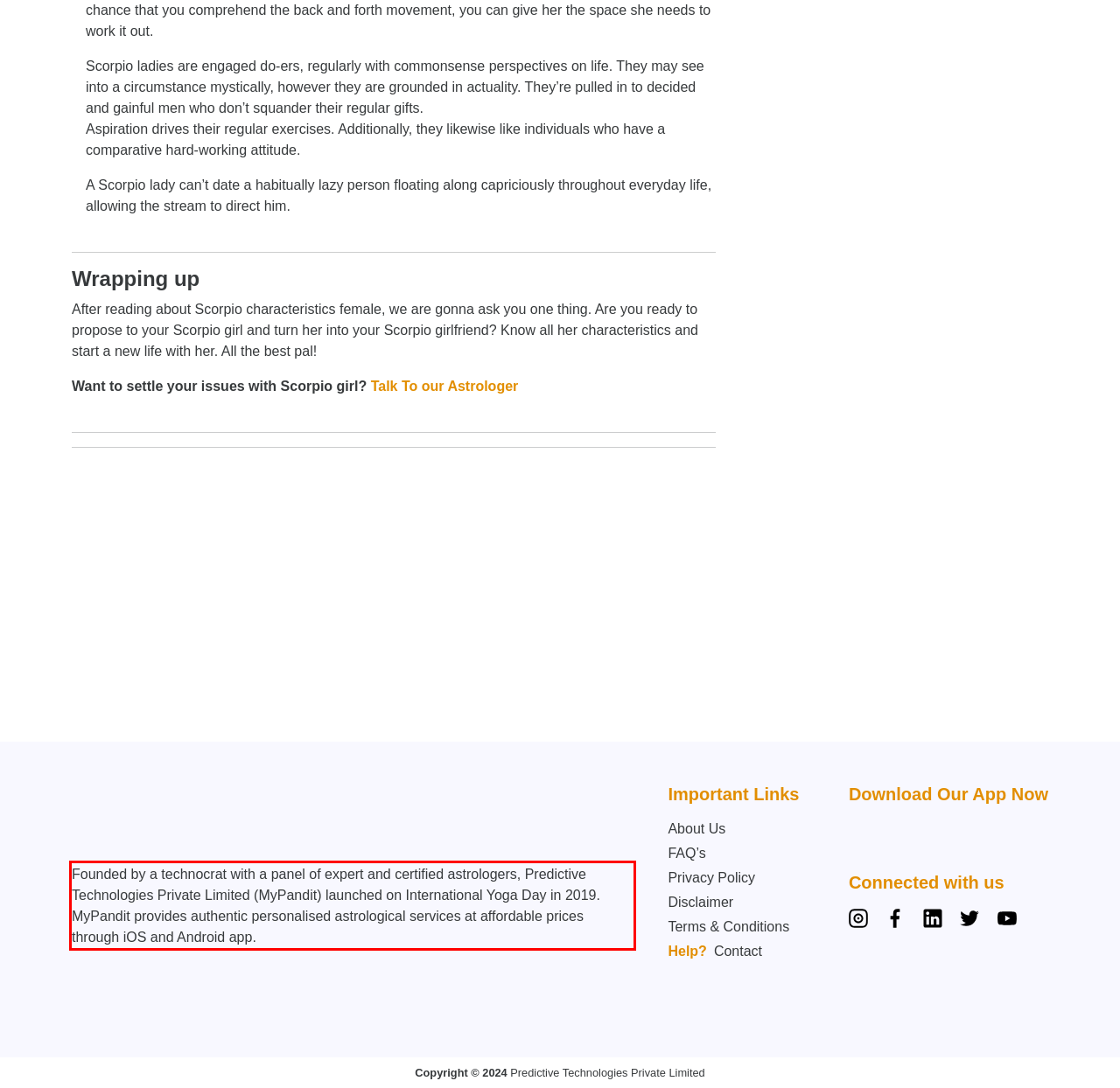Observe the screenshot of the webpage that includes a red rectangle bounding box. Conduct OCR on the content inside this red bounding box and generate the text.

Founded by a technocrat with a panel of expert and certified astrologers, Predictive Technologies Private Limited (MyPandit) launched on International Yoga Day in 2019. MyPandit provides authentic personalised astrological services at affordable prices through iOS and Android app.